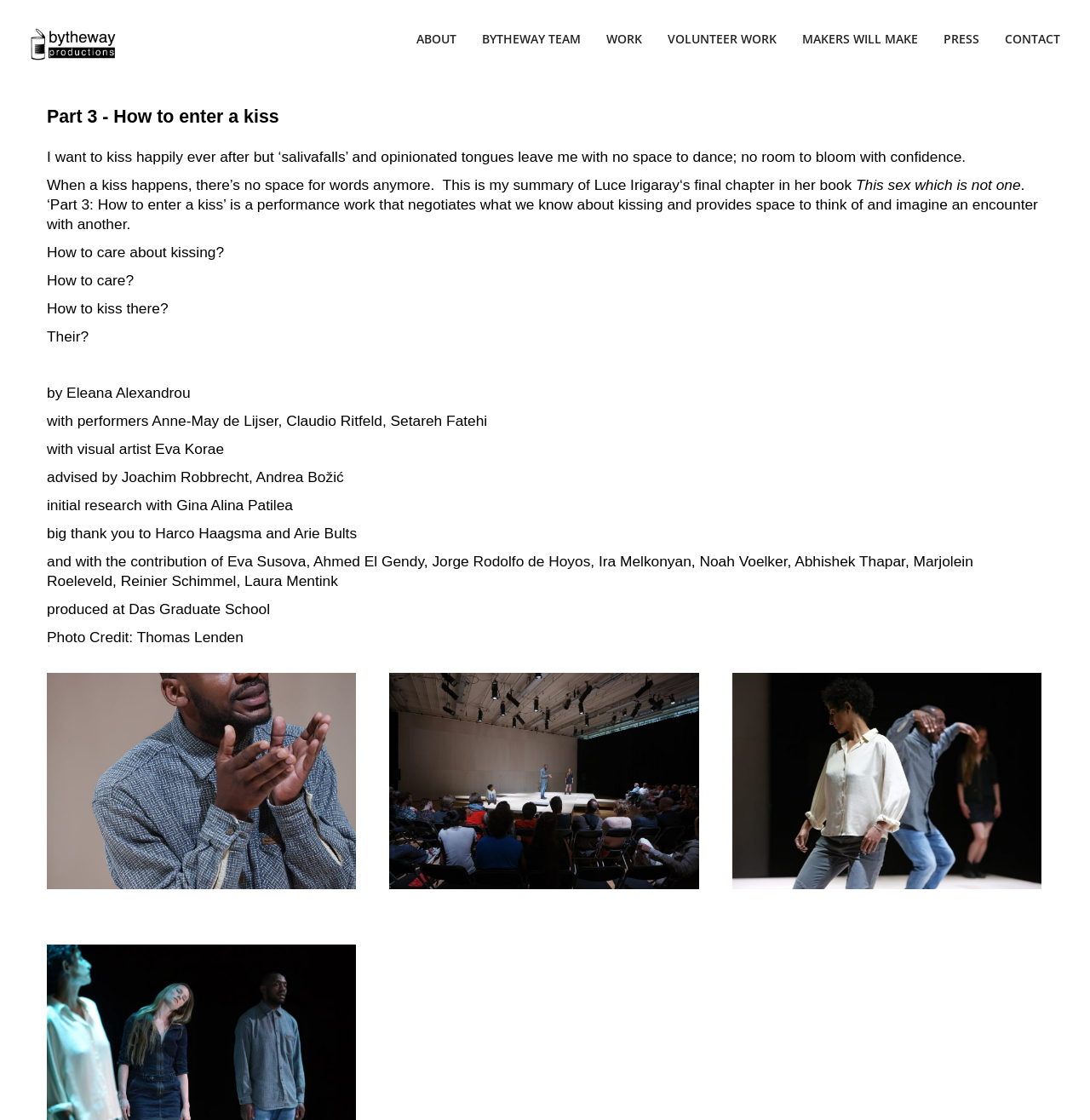Using the provided description: "Volunteer Work", find the bounding box coordinates of the corresponding UI element. The output should be four float numbers between 0 and 1, in the format [left, top, right, bottom].

[0.612, 0.027, 0.712, 0.065]